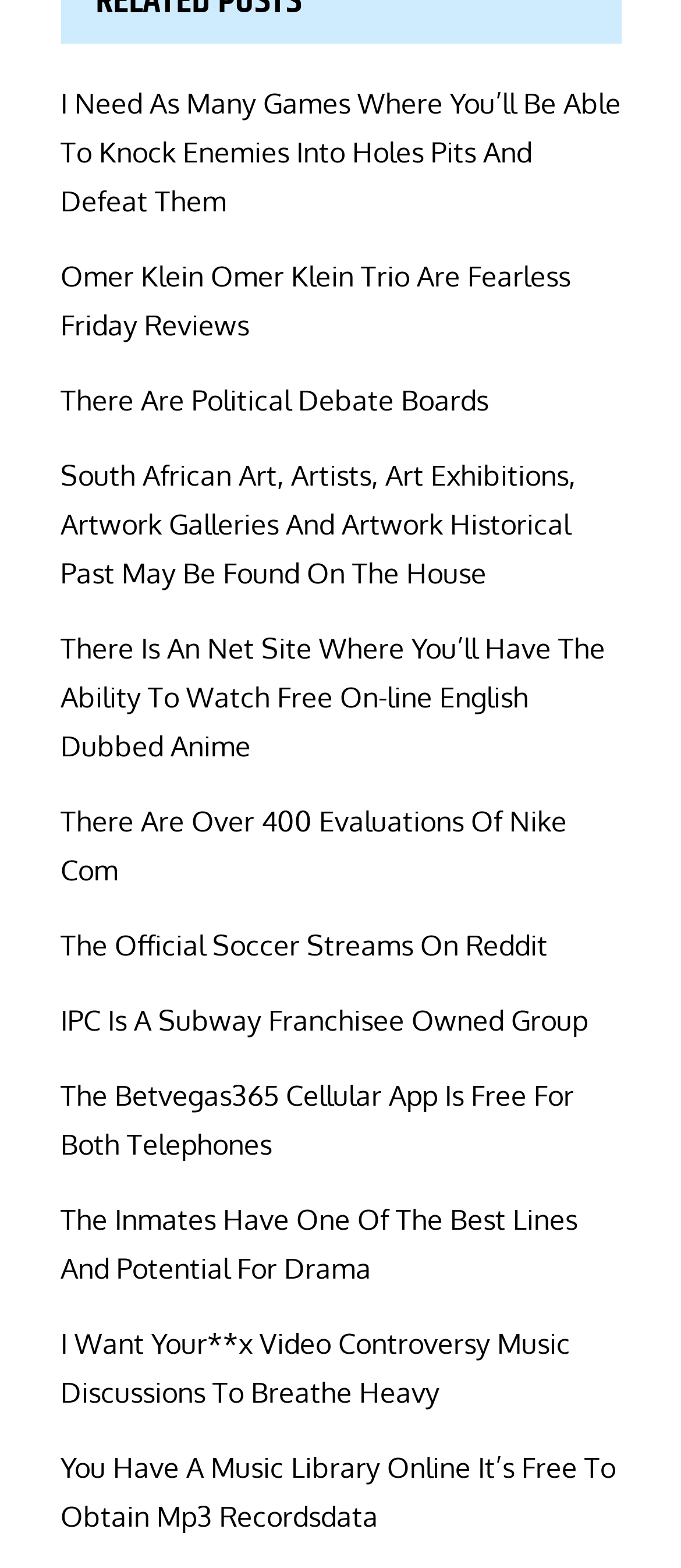Are the links organized in a specific order?
Examine the image closely and answer the question with as much detail as possible.

By analyzing the bounding box coordinates of the links, I can see that the links do not have a specific order or grouping. They appear to be listed randomly.